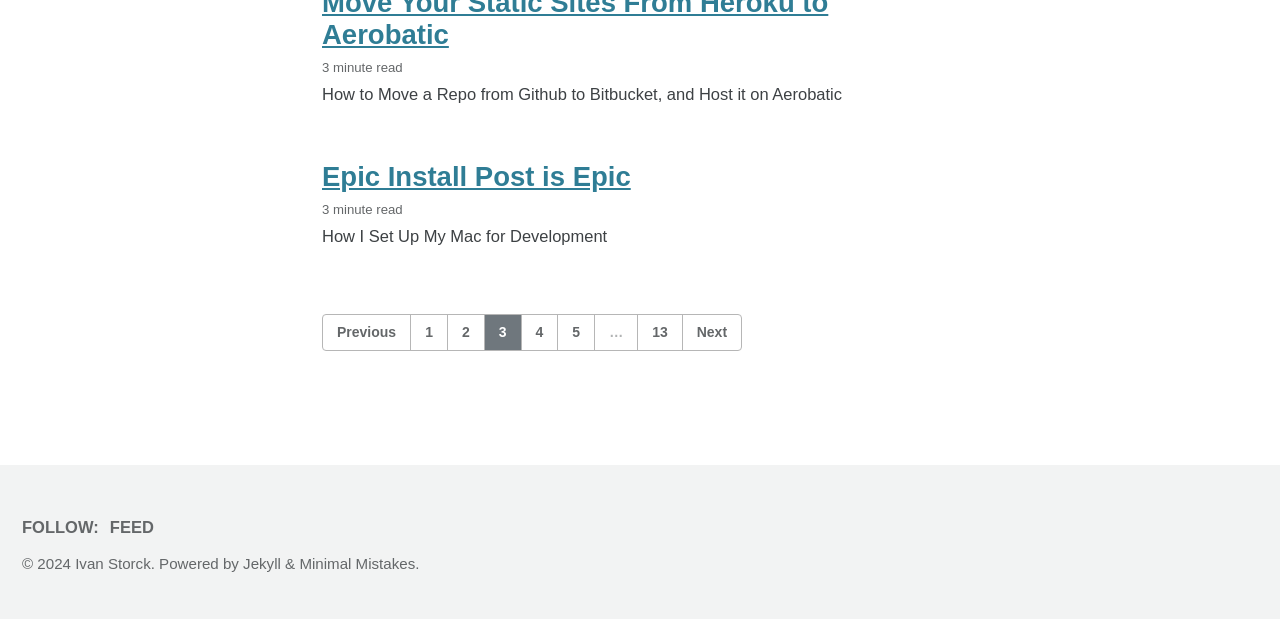What is the theme of the article?
Please provide a full and detailed response to the question.

The theme of the article appears to be related to development, as the title mentions 'How to Move a Repo from Github to Bitbucket, and Host it on Aerobatic' and another heading mentions 'How I Set Up My Mac for Development'. This suggests that the article is focused on development-related topics.